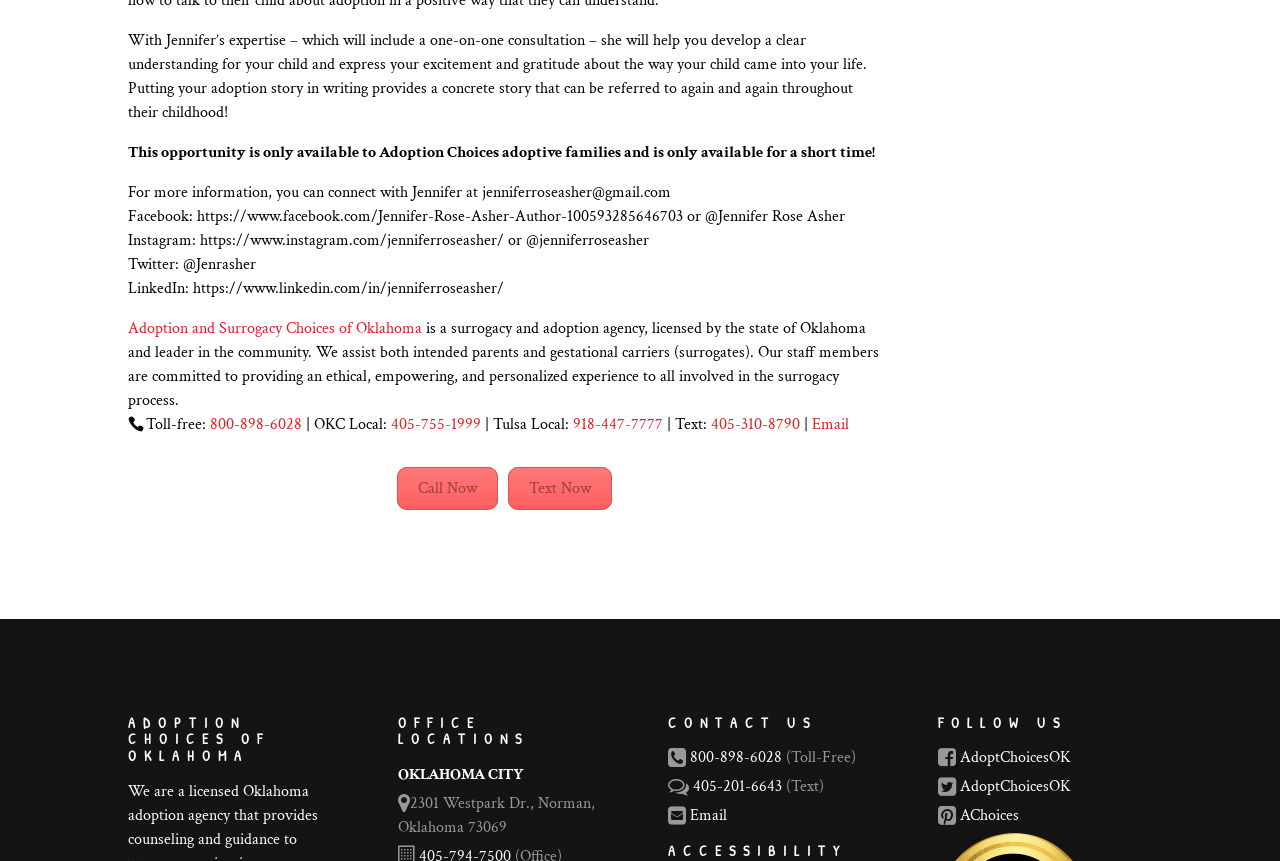Find the bounding box coordinates for the area you need to click to carry out the instruction: "Contact Jennifer through email". The coordinates should be four float numbers between 0 and 1, indicated as [left, top, right, bottom].

[0.1, 0.211, 0.524, 0.236]